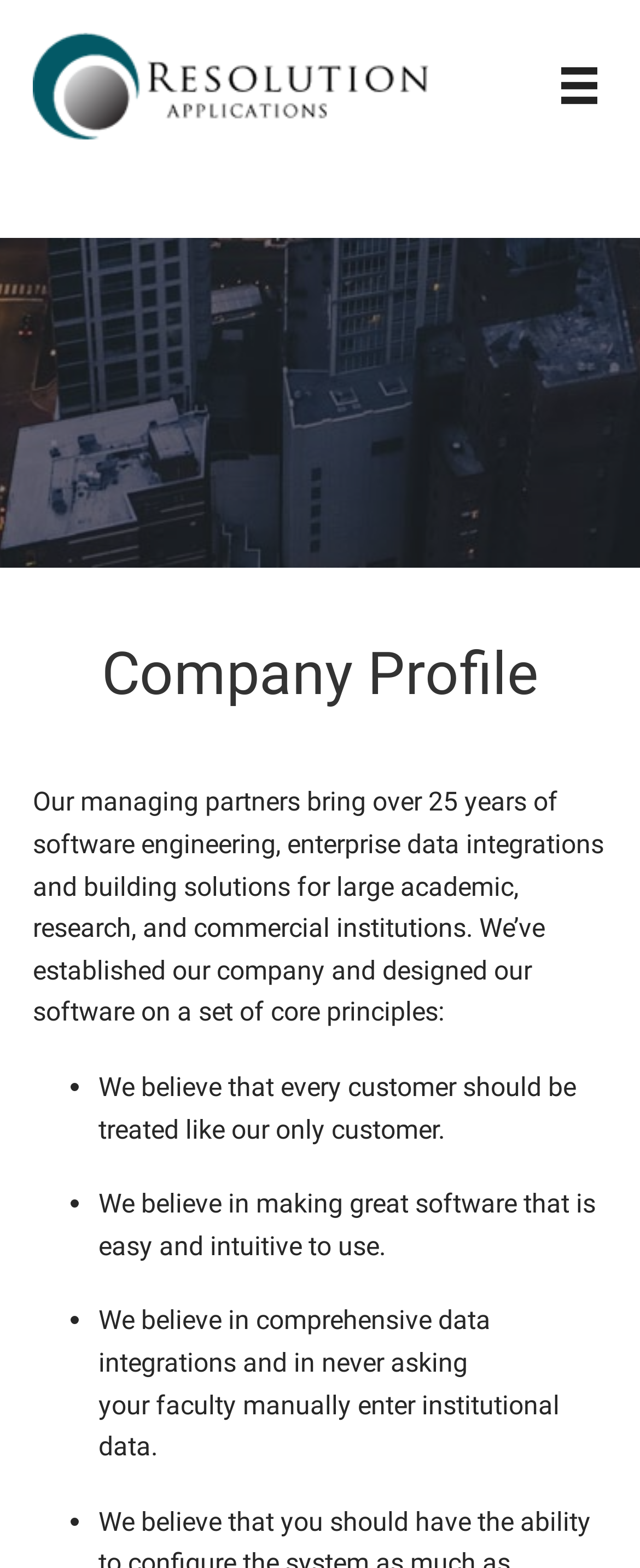How many core principles are listed on the webpage?
Please provide a single word or phrase in response based on the screenshot.

3